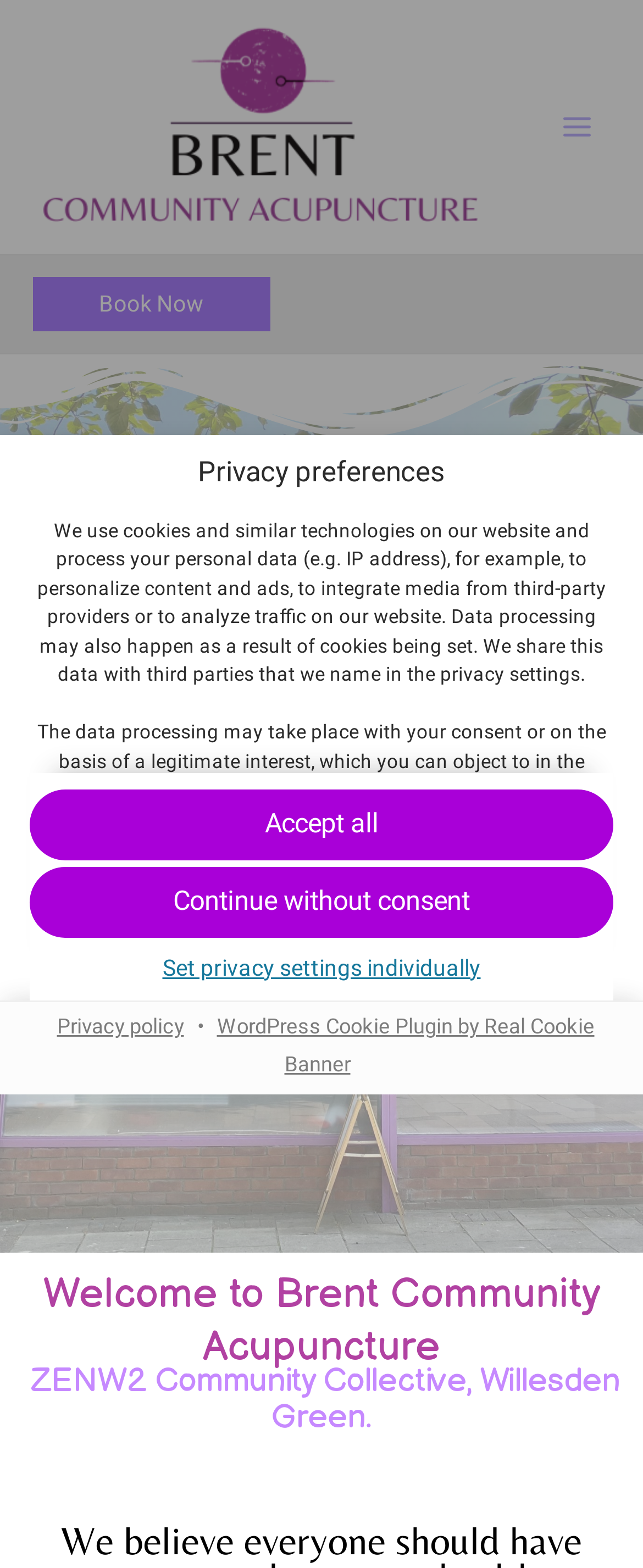Please give a succinct answer to the question in one word or phrase:
What is mentioned as a right of the user?

Right to revoke consent